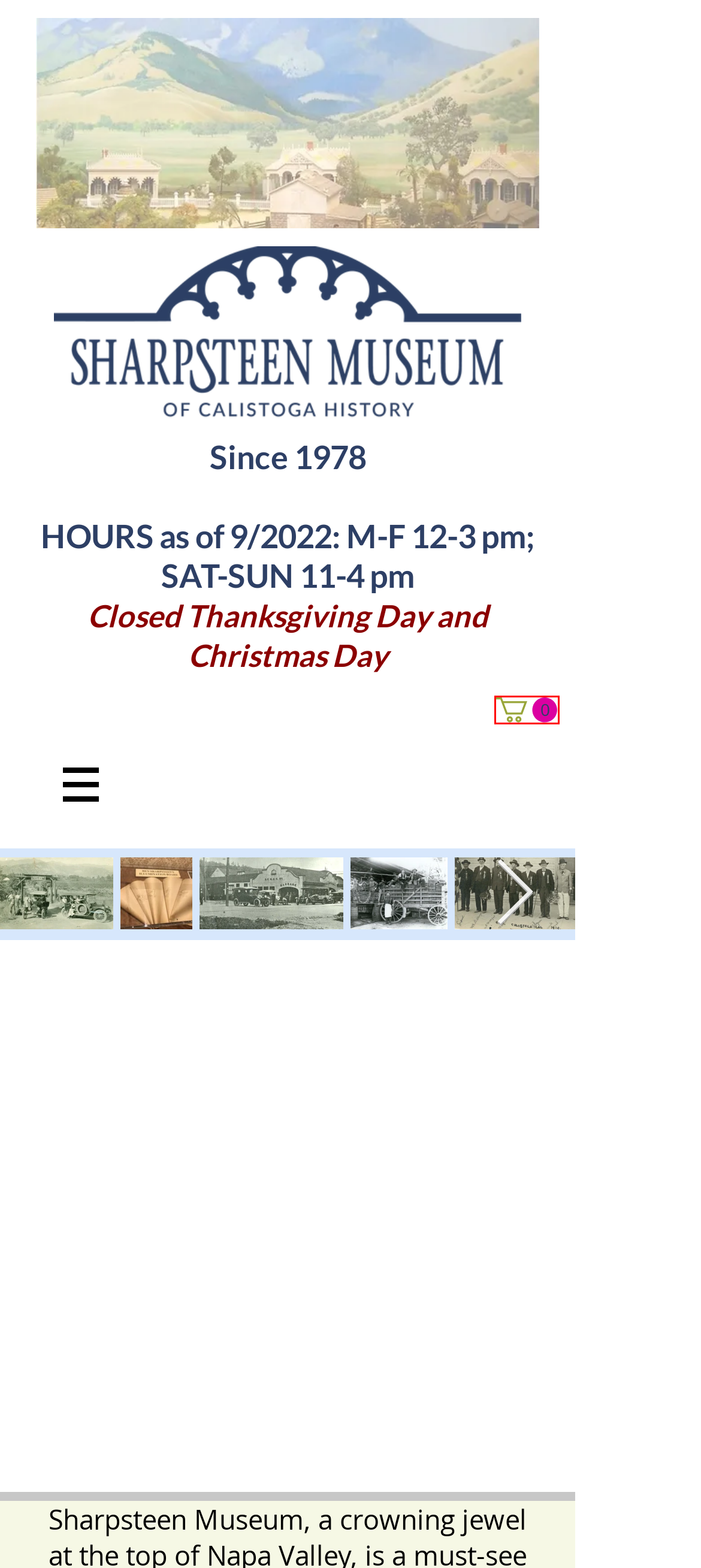You are presented with a screenshot of a webpage containing a red bounding box around an element. Determine which webpage description best describes the new webpage after clicking on the highlighted element. Here are the candidates:
A. Donations | Sharpsteen Museum
B. Highlights | Sharpsteen Museum
C. JOIN & SUPPORT | Sharpsteen Museum
D. Artwork | Sharpsteen Museum
E. Cart Page | Sharpsteen Museum
F. Visit Us | Sharpsteen Museum
G. Individual Membership | Sharpsteen Museum
H. SHOP | Sharpsteen Museum

E